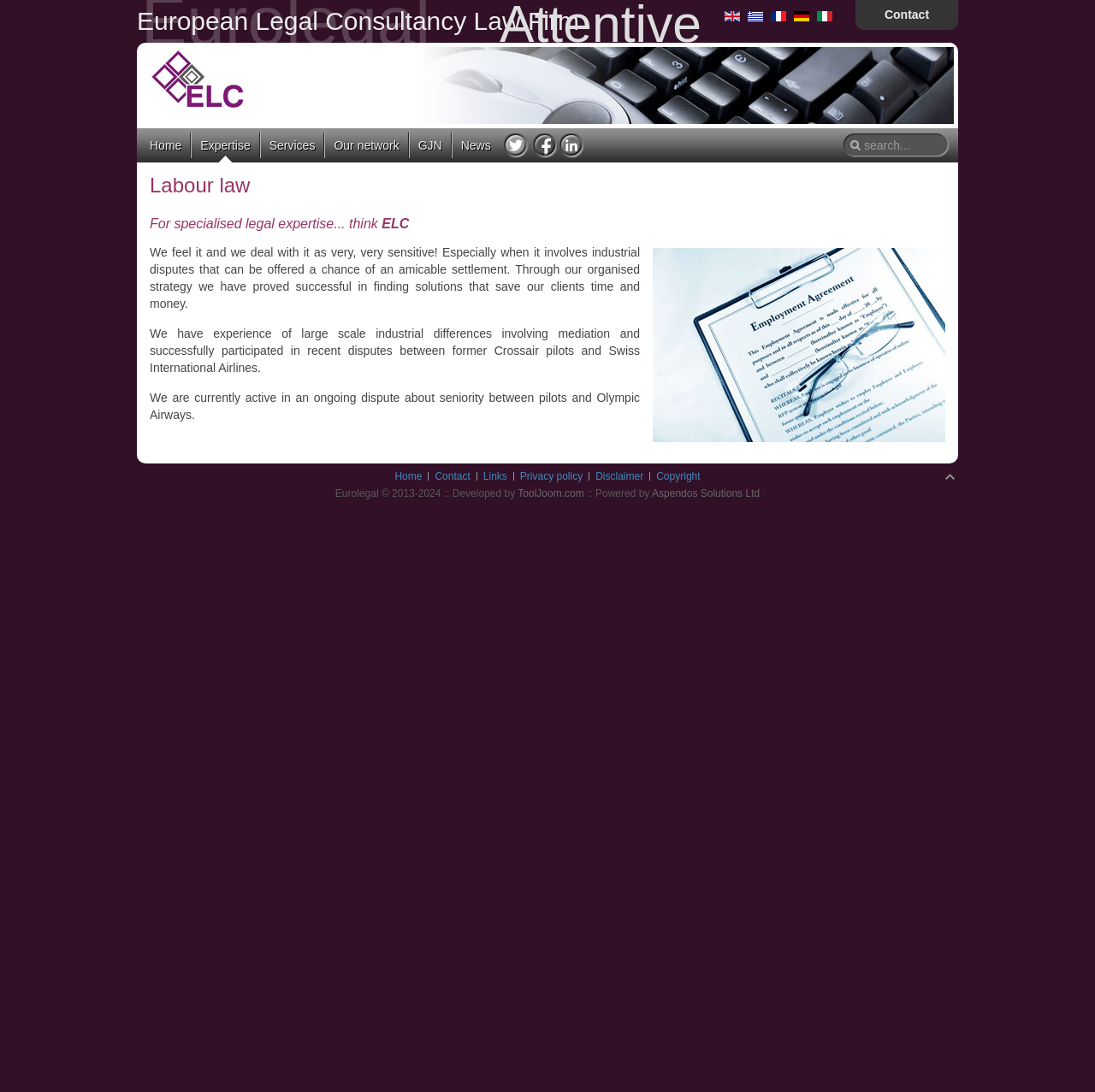Pinpoint the bounding box coordinates of the element to be clicked to execute the instruction: "Select English language".

[0.662, 0.009, 0.679, 0.022]